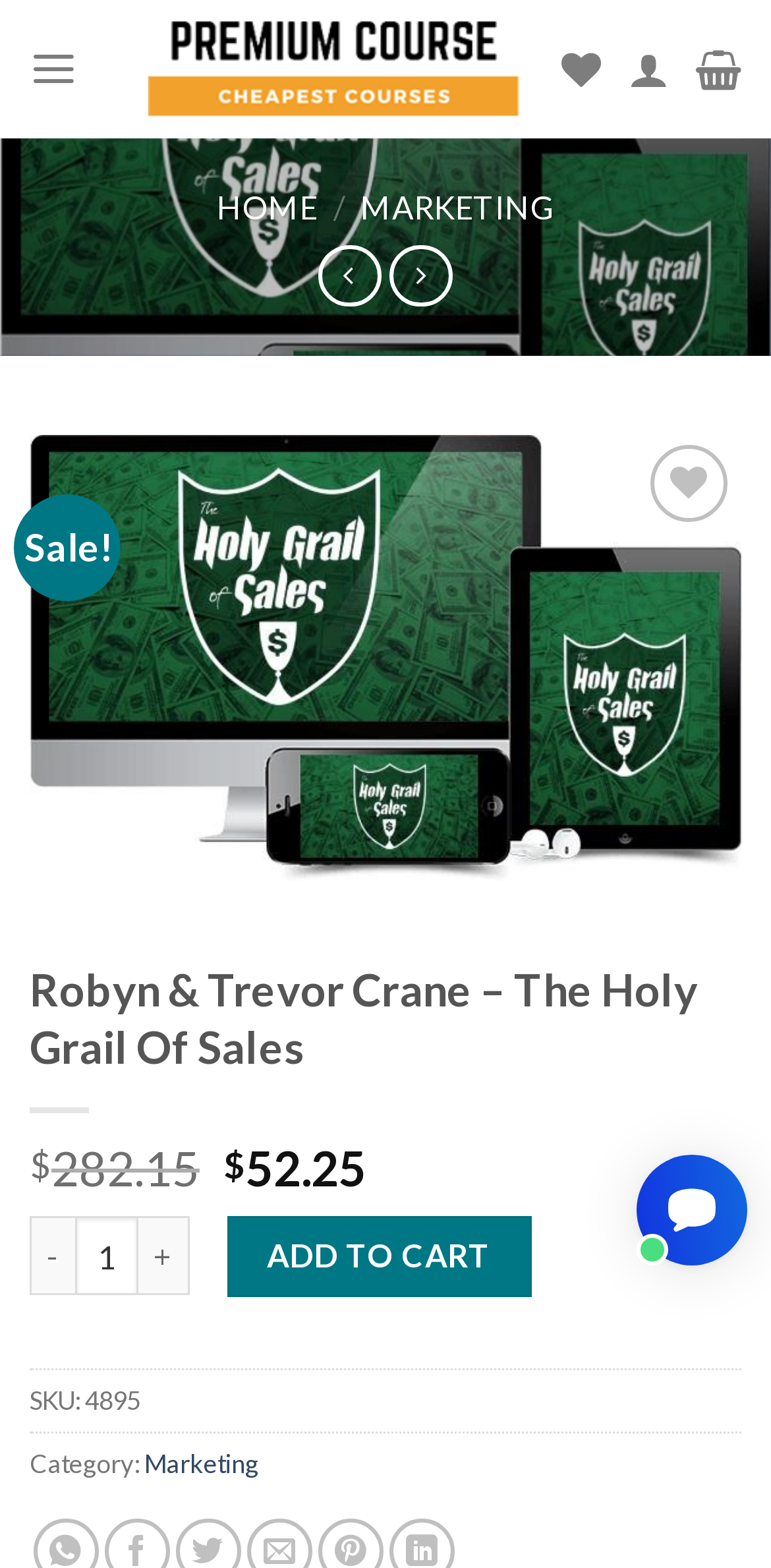What is the name of the product?
Using the information from the image, give a concise answer in one word or a short phrase.

The Holy Grail Of Sales